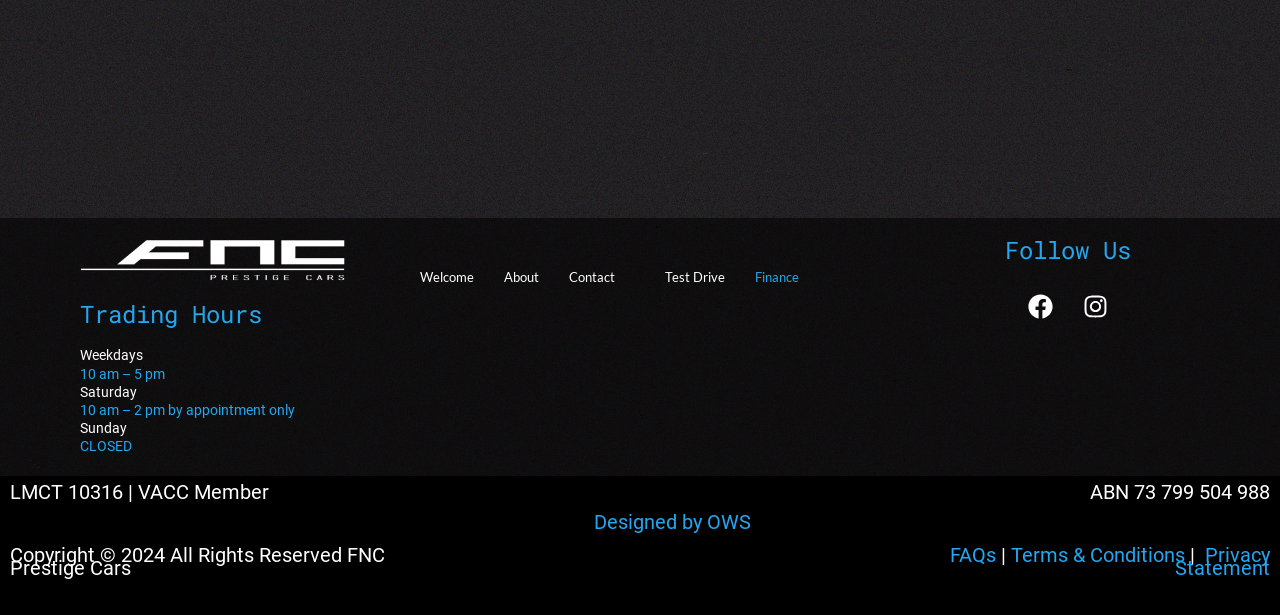Please find the bounding box coordinates for the clickable element needed to perform this instruction: "Follow on 'Facebook'".

[0.793, 0.458, 0.832, 0.539]